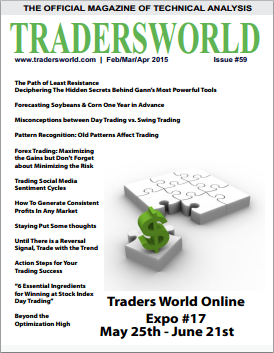Please respond in a single word or phrase: 
What is the issue number of the magazine?

Issue #59